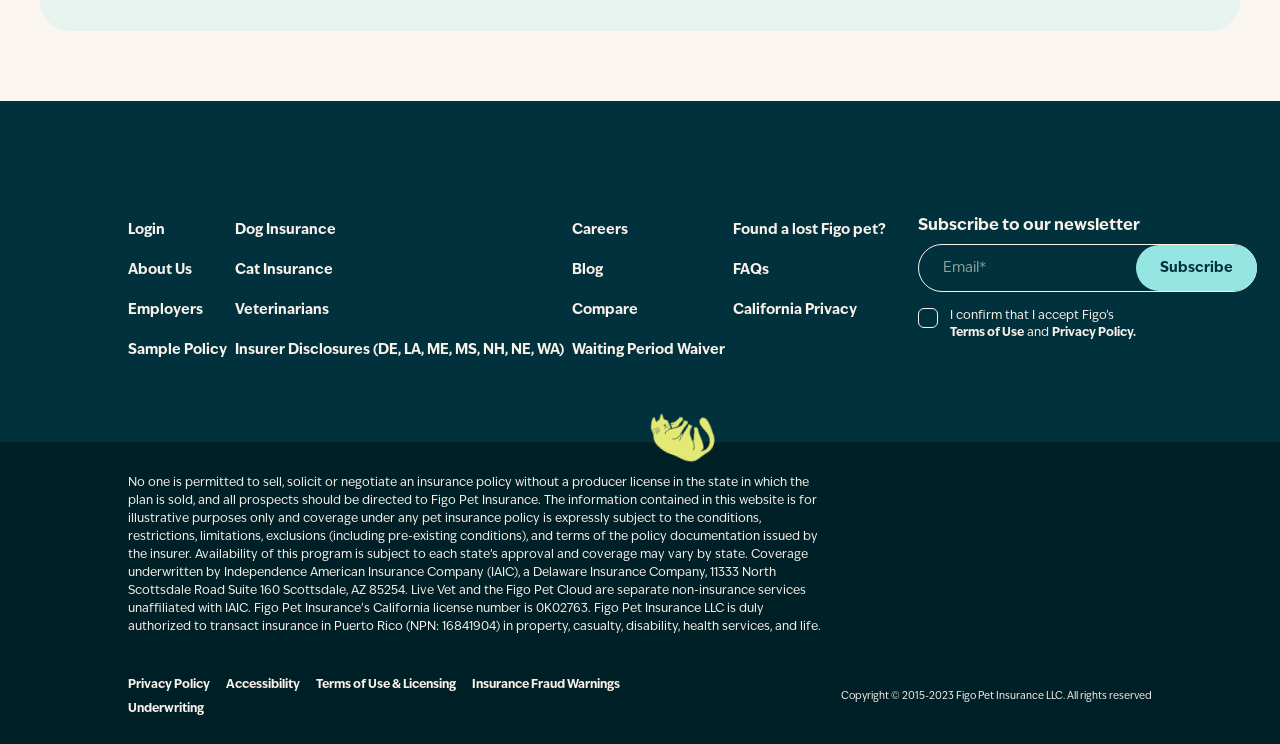Answer the following in one word or a short phrase: 
What social media platforms is Figo on?

Instagram, Facebook, TikTok, Twitter